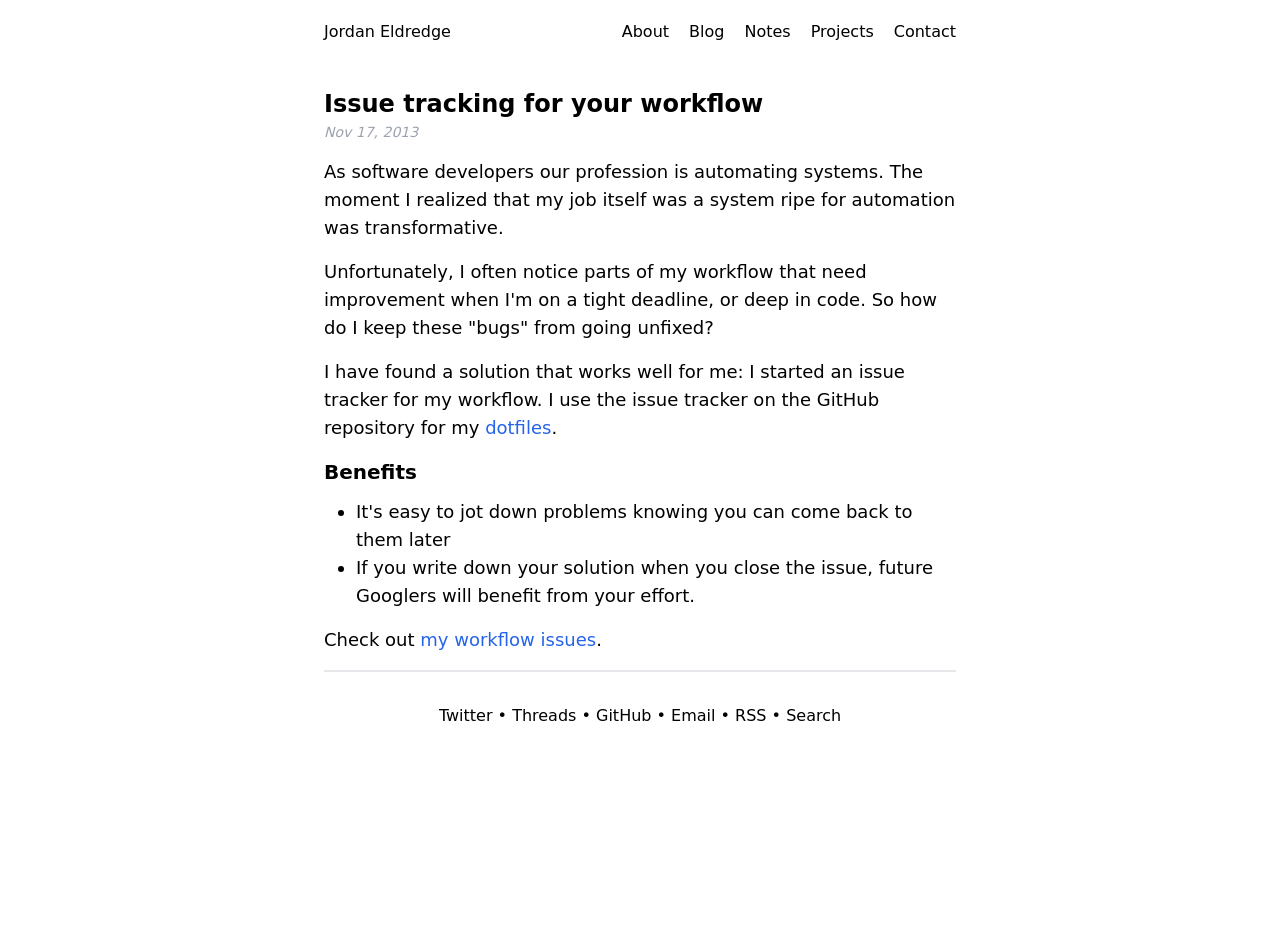Using the element description provided, determine the bounding box coordinates in the format (top-left x, top-left y, bottom-right x, bottom-right y). Ensure that all values are floating point numbers between 0 and 1. Element description: my workflow issues

[0.328, 0.677, 0.466, 0.699]